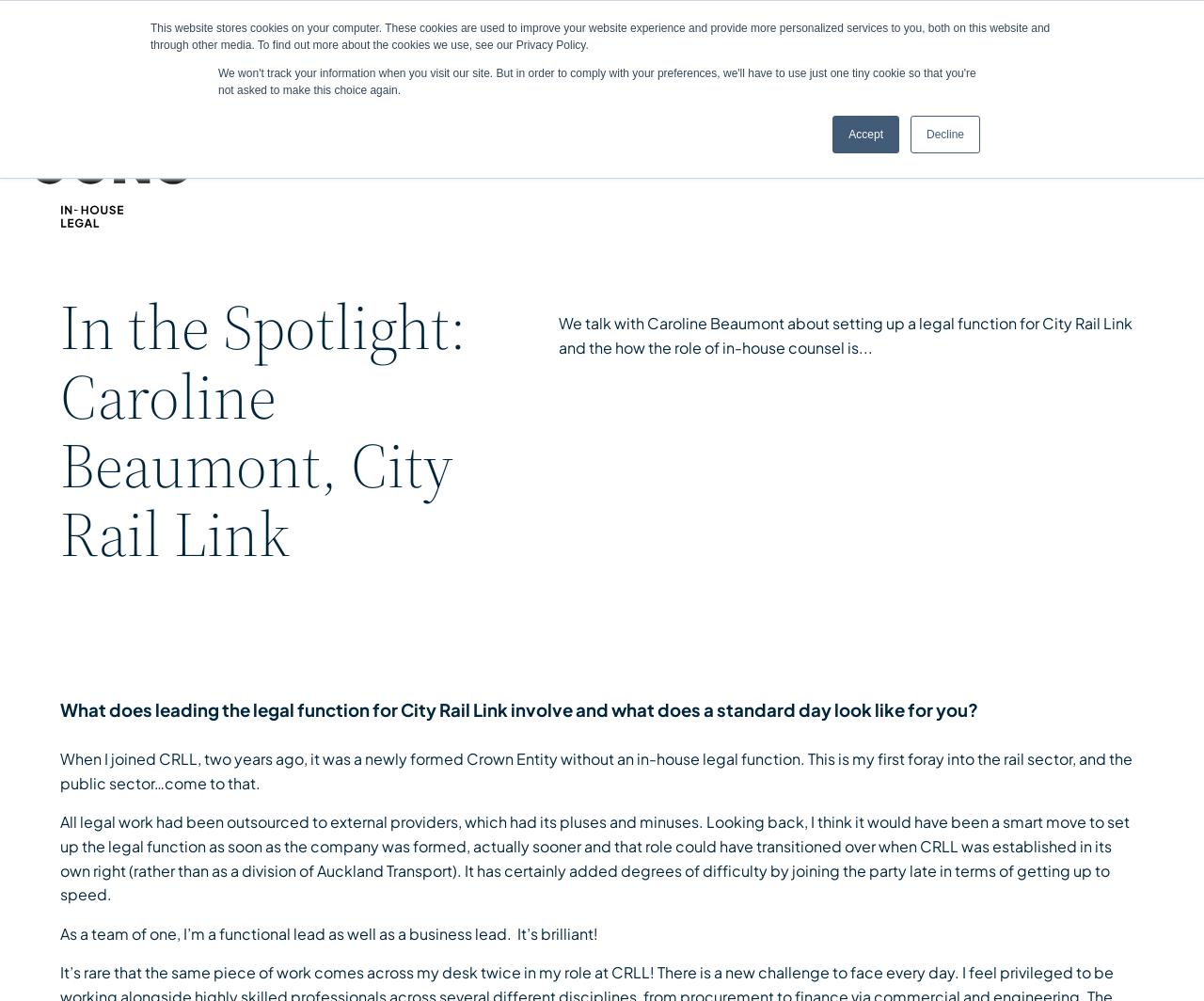What is Caroline Beaumont's role in addition to being a functional lead?
We need a detailed and meticulous answer to the question.

As mentioned in the text 'As a team of one, I’m a functional lead as well as a business lead.', in addition to being a functional lead, Caroline Beaumont is also a business lead.